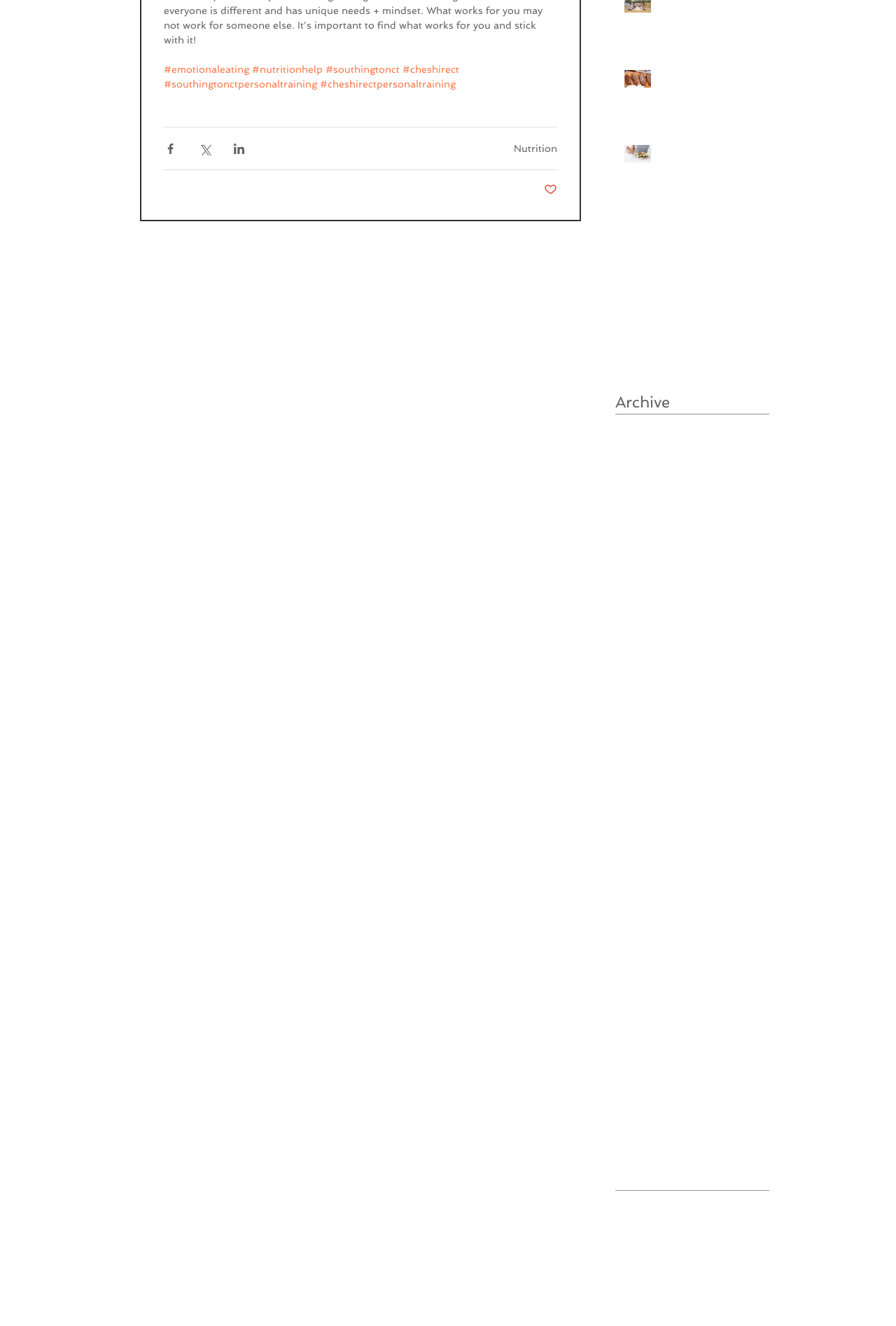Please locate the bounding box coordinates of the element that needs to be clicked to achieve the following instruction: "Click on the link 'Nutrition'". The coordinates should be four float numbers between 0 and 1, i.e., [left, top, right, bottom].

[0.573, 0.107, 0.622, 0.116]